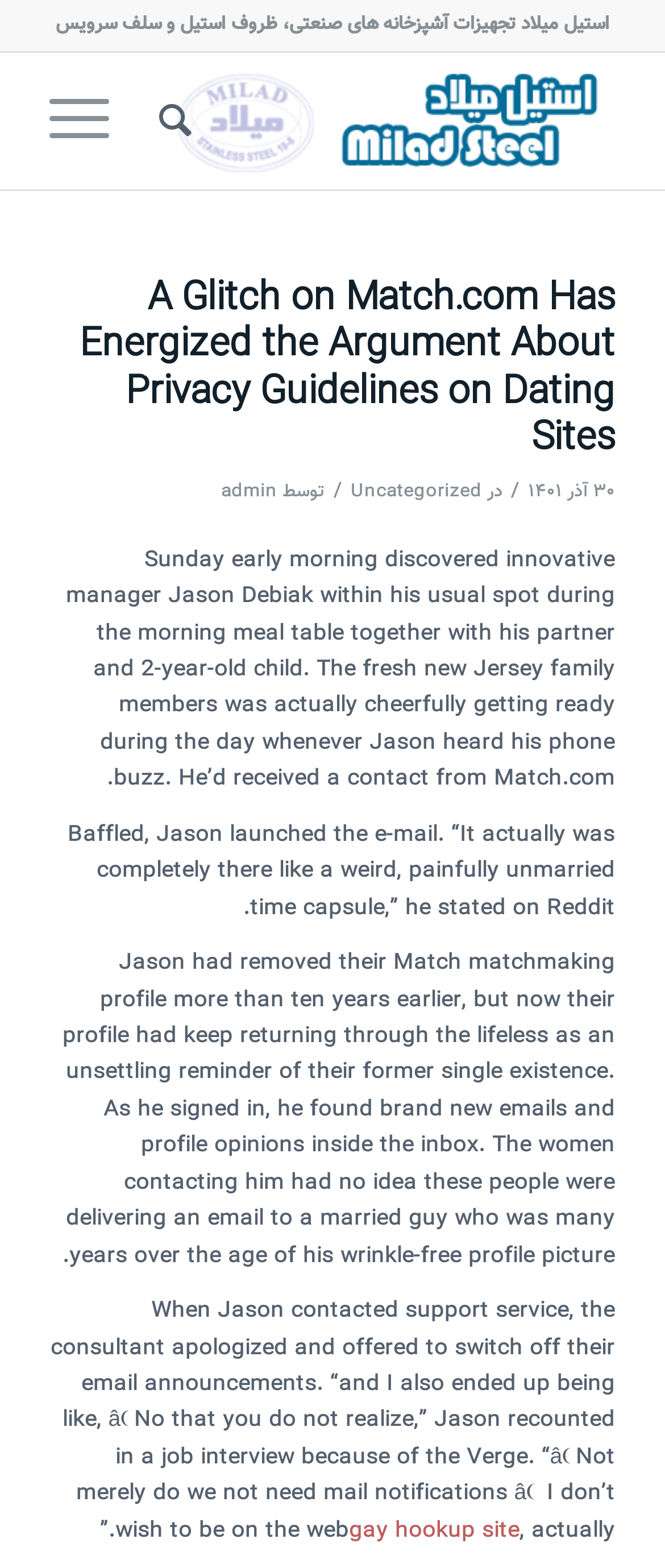Describe all the significant parts and information present on the webpage.

This webpage appears to be a news article or blog post. At the top, there is a header section with a logo image and a menu item "جستجو" (search) on the left, and a link "منو" (menu) on the right. Below the header, there is a title "A Glitch on Match.com Has Energized the Argument About Privacy Guidelines on Dating Sites" in a large font, followed by a timestamp "۳۰ آذر ۱۴۰۱" (December 21, 2022) and a category label "Uncategorized".

The main content of the article is divided into four paragraphs. The first paragraph describes a scene where Jason Debiak, an innovative manager, is having breakfast with his family. The second paragraph explains that Jason received an email from Match.com, which surprised him because he had deleted his profile over ten years ago. The third paragraph details Jason's experience when he signed in to his account and found new emails and profile views. The fourth paragraph quotes Jason's conversation with a support service representative, where he requests to be removed from the website entirely.

There is a link "gay hookup site" at the bottom of the page, which appears to be a reference or a source cited in the article. Overall, the webpage has a simple layout with a focus on the text content, and there are no prominent images or graphics aside from the logo image at the top.